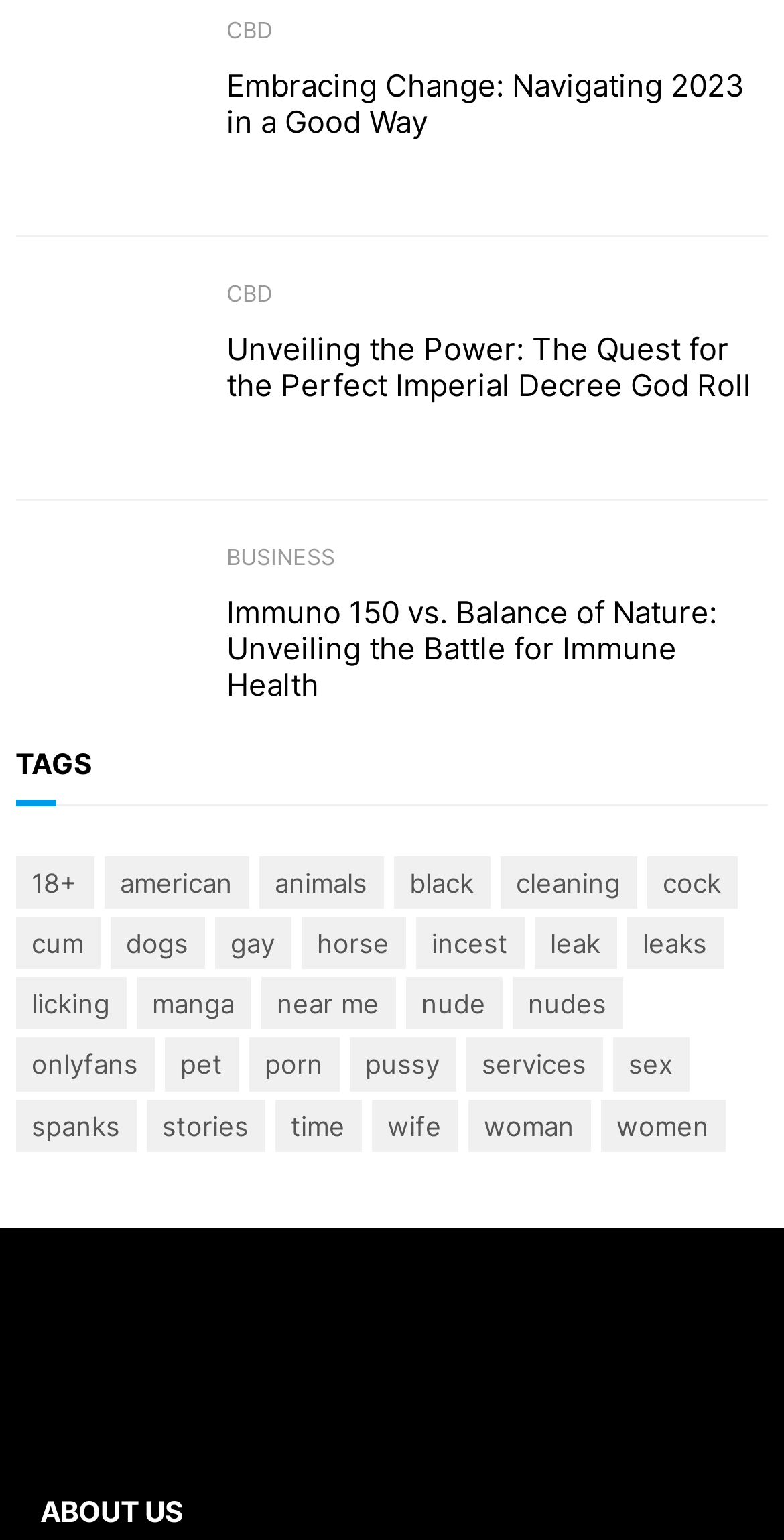How many articles are there on the webpage?
Provide a fully detailed and comprehensive answer to the question.

I counted the number of figure elements, each of which contains a link and an image, and there are 3 figure elements, each representing an article.